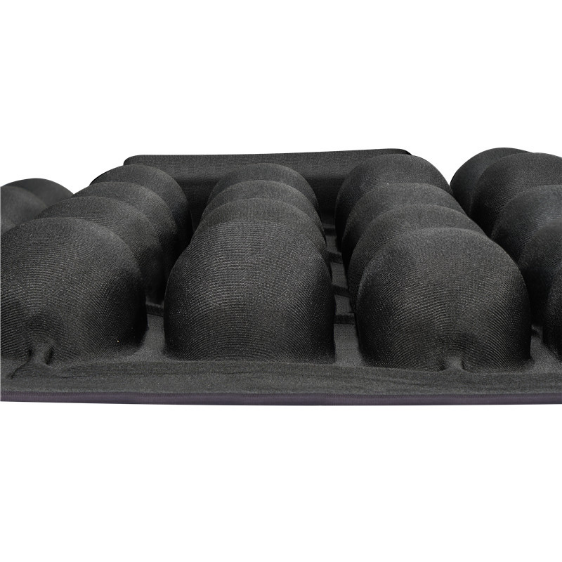Explain the image thoroughly, highlighting all key elements.

This image showcases a 3D Intelligent Pneumatic Air Cell Cushion, designed for comfort and support. The cushion features a unique arrangement of air cells, providing adjustable support to enhance seating comfort in various settings, including the office and during travel. Made with lightweight materials, it is both portable and easy to use. The product also allows for quick inflation and deflation, making it convenient for users who value comfort on the go. Ideal for long flights or hours of sitting, it promotes better posture and reduces discomfort.